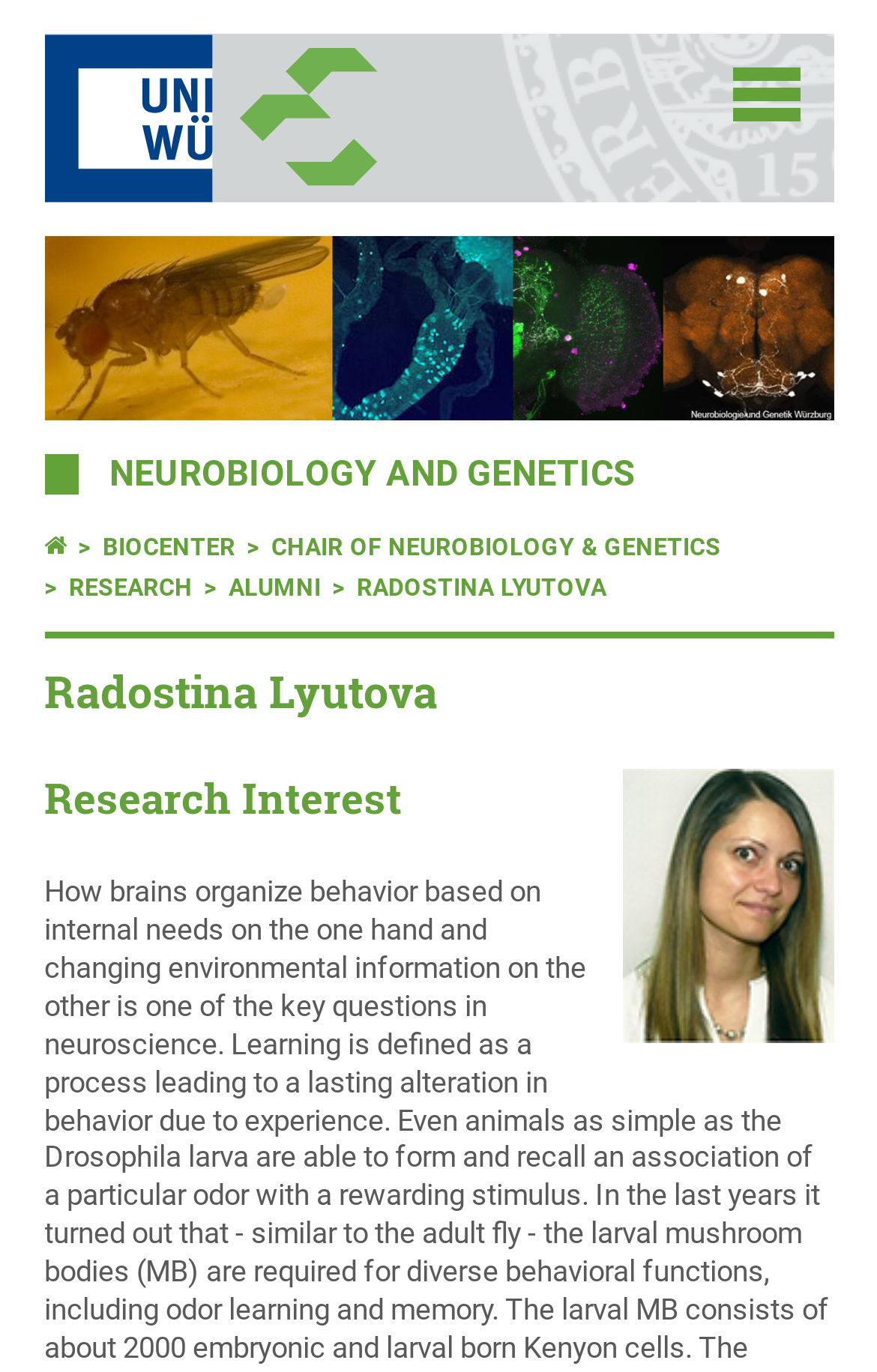Determine the bounding box coordinates for the UI element with the following description: "alt="To startpage"". The coordinates should be four float numbers between 0 and 1, represented as [left, top, right, bottom].

[0.05, 0.025, 0.486, 0.147]